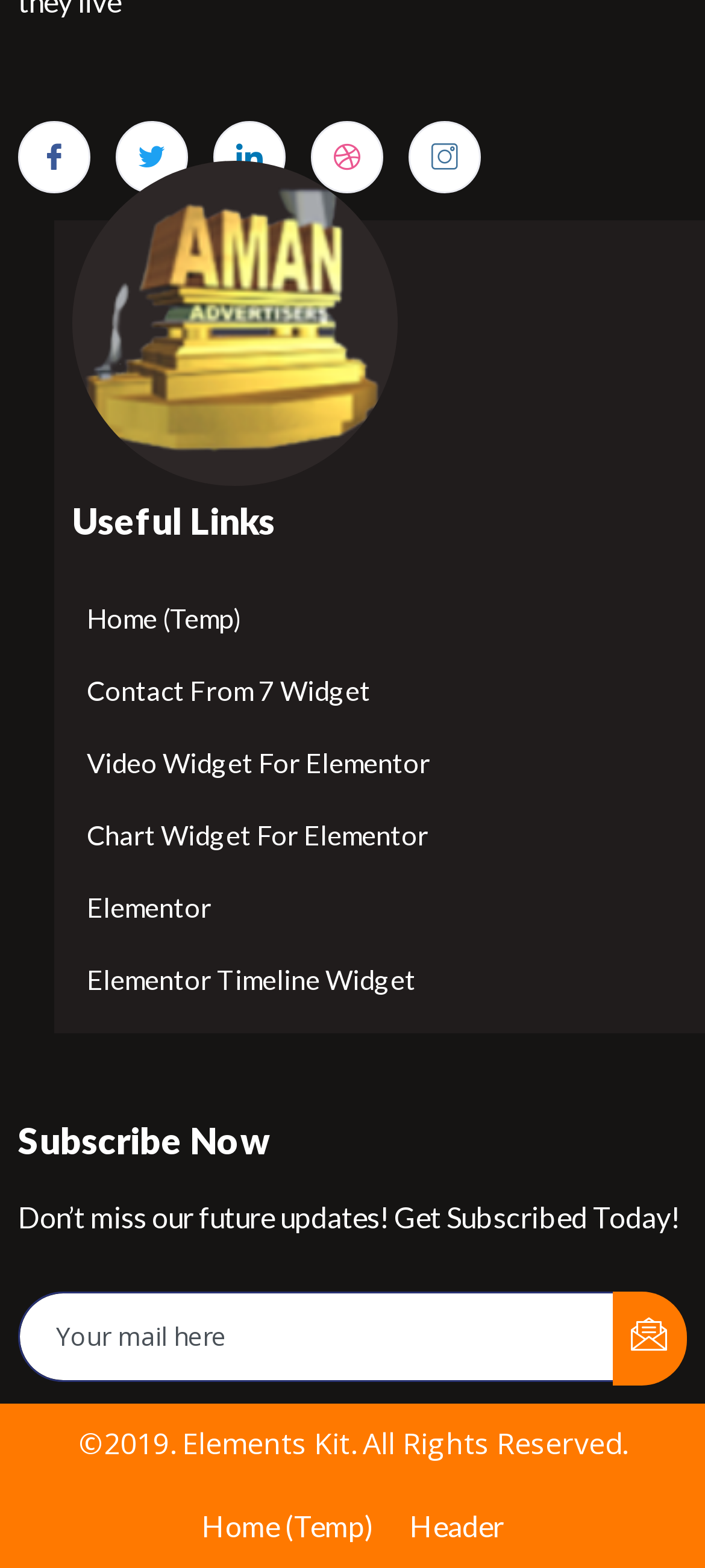Pinpoint the bounding box coordinates of the clickable element needed to complete the instruction: "Click on Facebook link". The coordinates should be provided as four float numbers between 0 and 1: [left, top, right, bottom].

[0.026, 0.077, 0.128, 0.123]